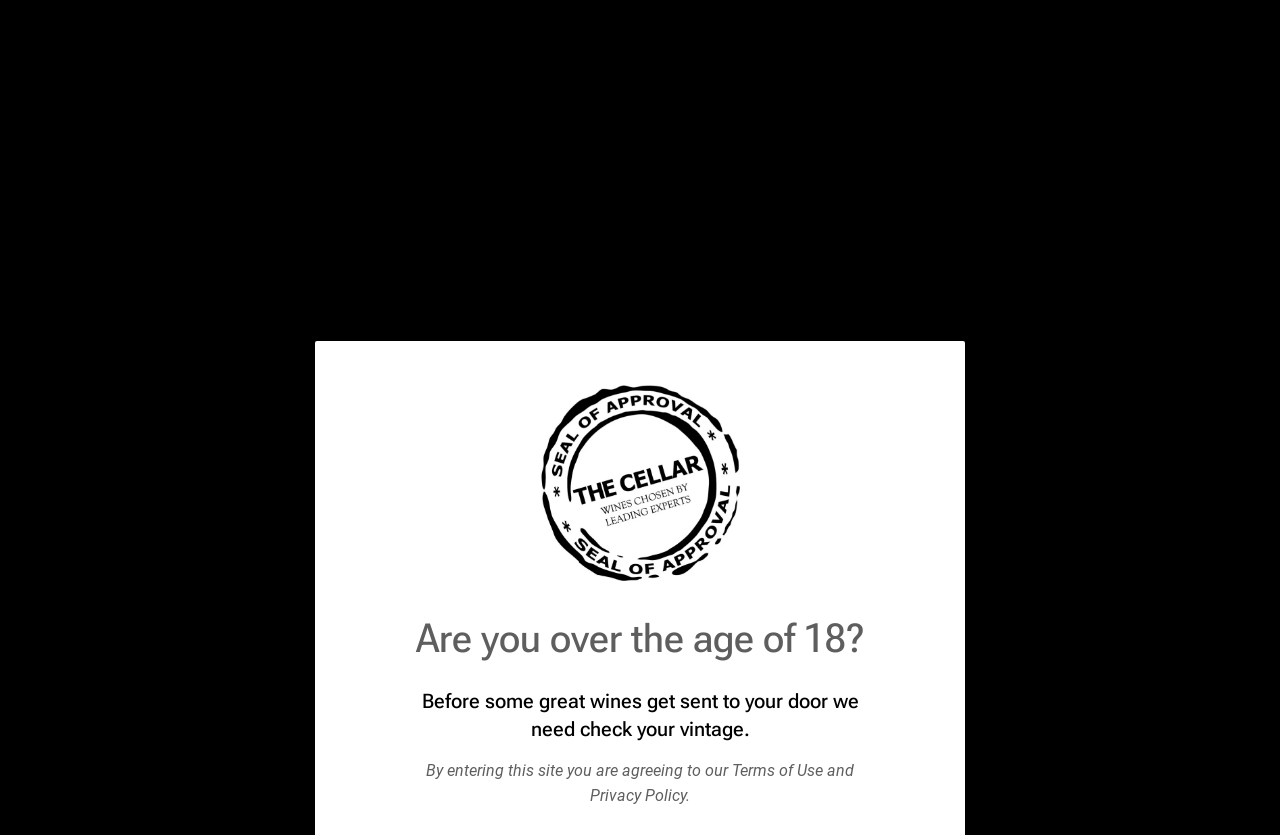Answer the question with a single word or phrase: 
What is the name of the grape varietal?

Clairette